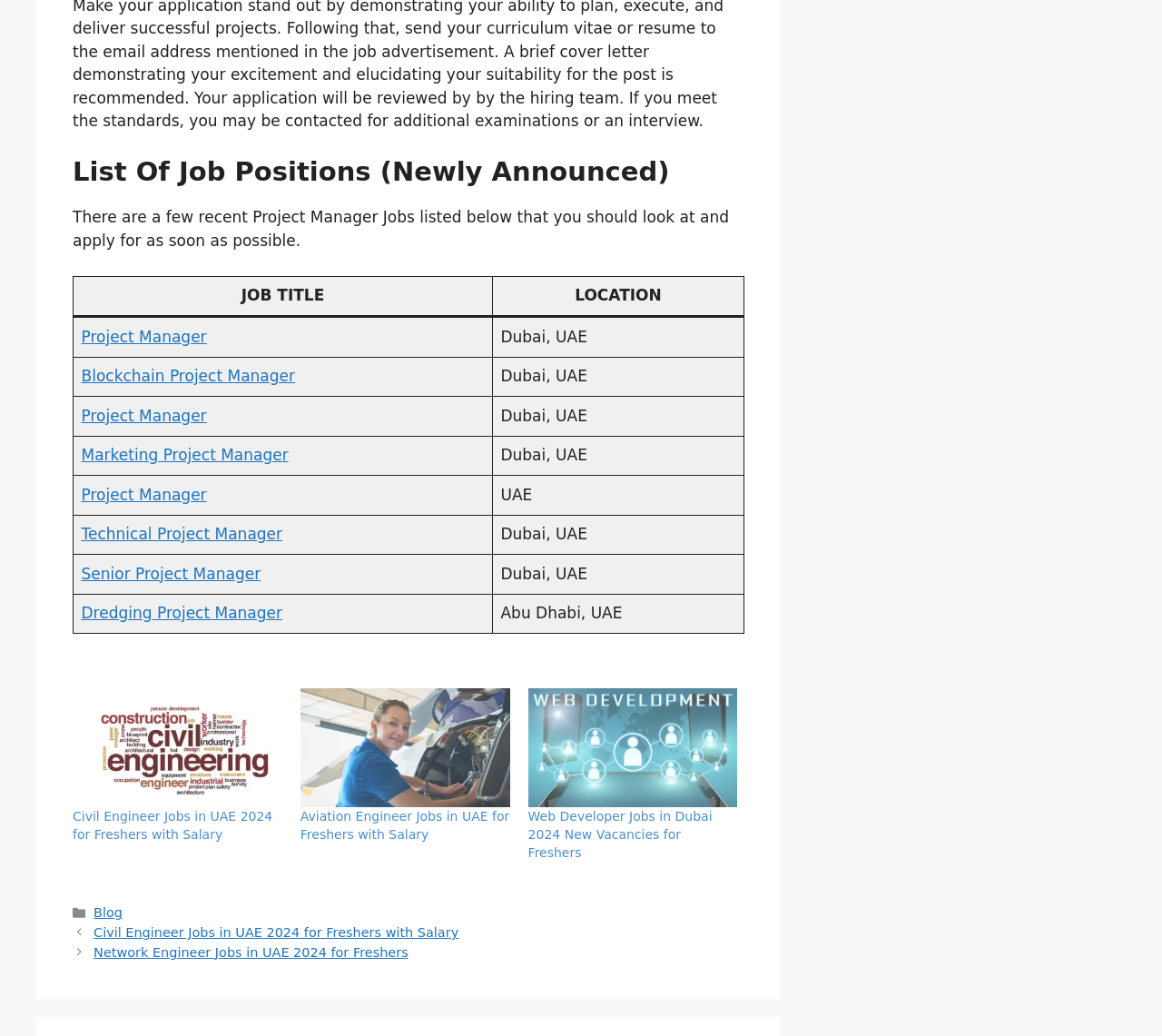Determine the bounding box coordinates of the element that should be clicked to execute the following command: "Browse 'Web Developer Jobs in Dubai 2024 New Vacancies for Freshers'".

[0.454, 0.781, 0.613, 0.83]